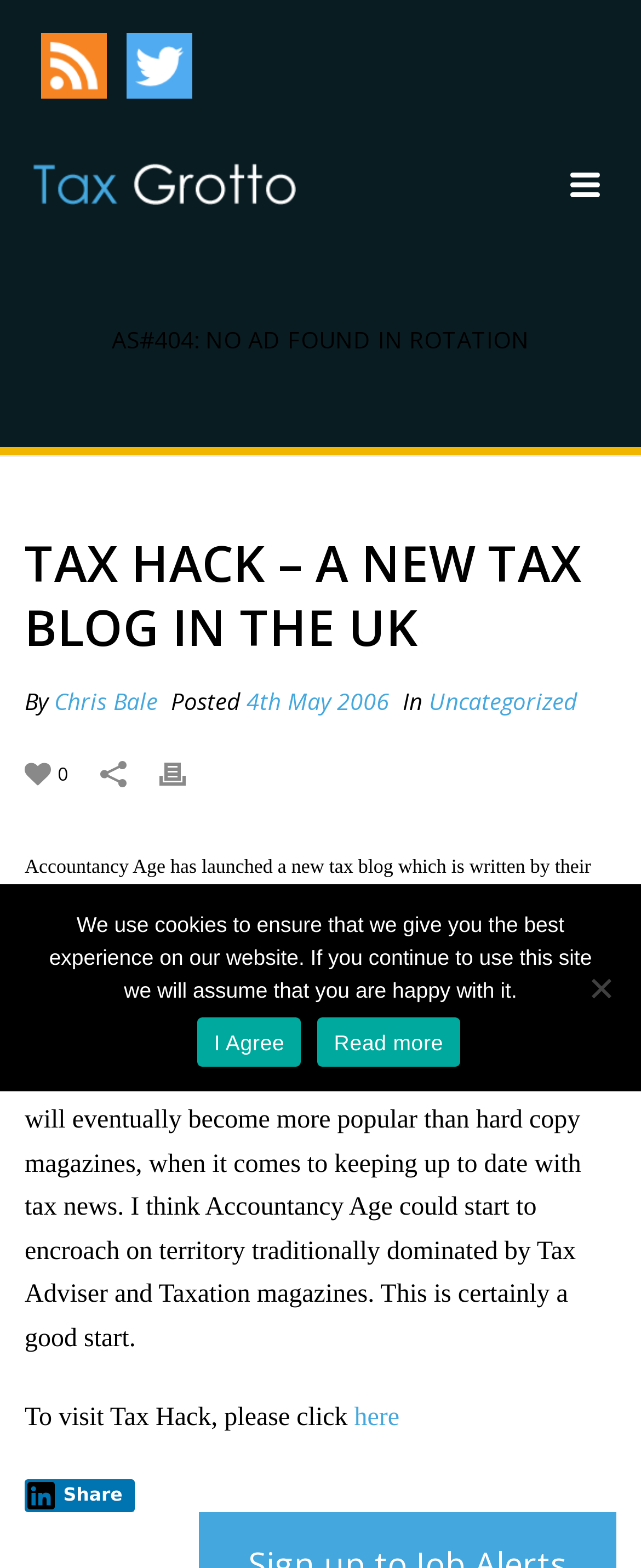Provide a thorough description of the webpage you see.

The webpage is about a new tax blog called "Tax Hack" launched by Accountancy Age. At the top, there are two links with accompanying images on the left and right sides, respectively. Below these links, there is a prominent heading "TAX HACK – A NEW TAX BLOG IN THE UK" followed by the author's name "Chris Bale" and the date "4th May 2006".

The main content of the webpage is a blog post discussing the new tax blog "Tax Hack" and its potential impact on the tax publication industry. The post is divided into three paragraphs, with the first paragraph introducing the new blog and its author, Alex Hawkes. The second paragraph expresses the author's opinion on the potential of blogs to surpass traditional hard-copy magazines in popularity. The third paragraph concludes with an invitation to visit the "Tax Hack" blog.

On the right side of the webpage, there are several links and images, including a "Print" button and a "Share" button at the bottom. There is also a "Cookie Notice" dialog box that appears at the bottom of the page, informing users about the website's cookie policy and providing options to agree or read more.

Overall, the webpage has a simple layout with a focus on the blog post and its content, accompanied by some navigation links and functional buttons on the sides.